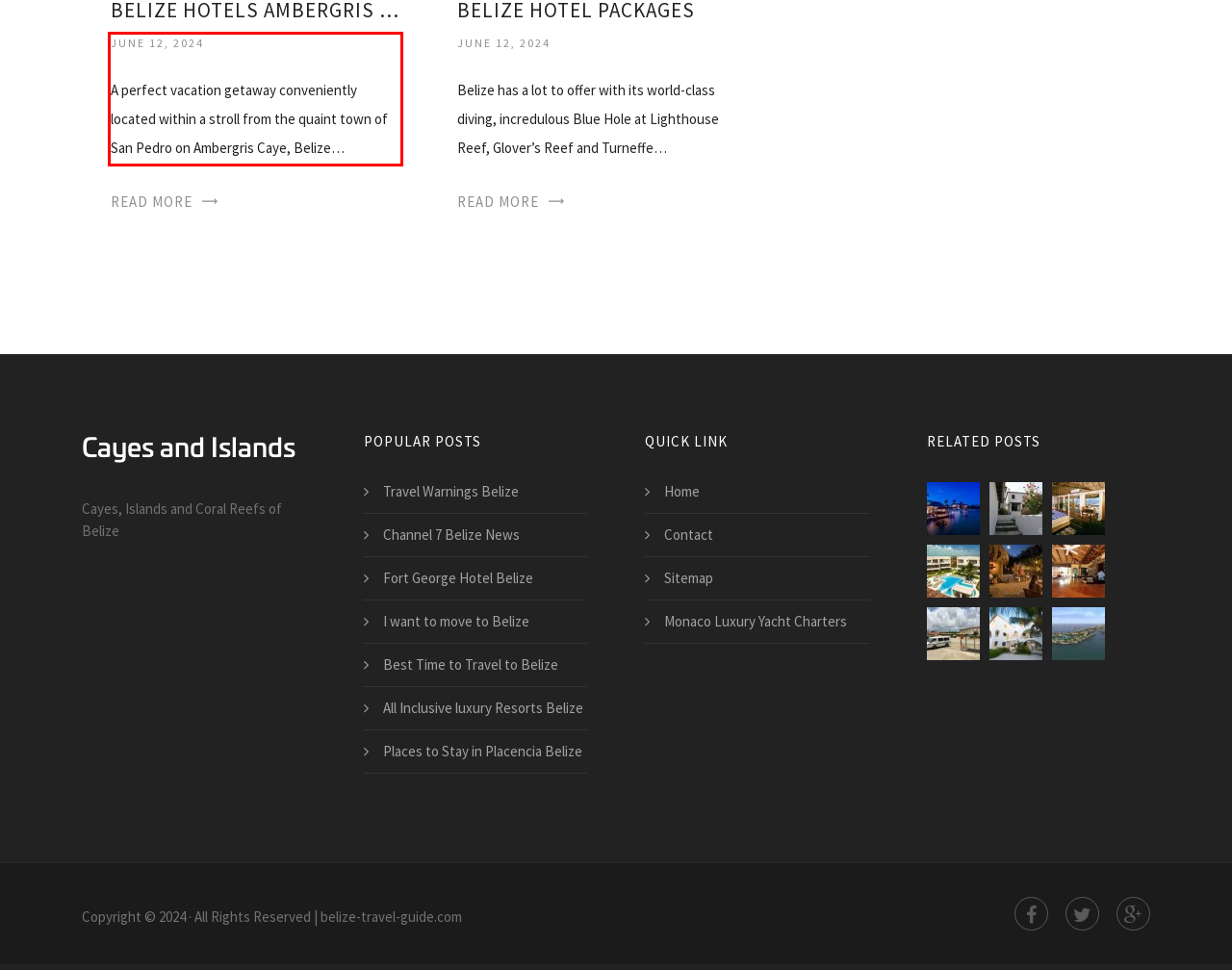You are given a webpage screenshot with a red bounding box around a UI element. Extract and generate the text inside this red bounding box.

A perfect vacation getaway conveniently located within a stroll from the quaint town of San Pedro on Ambergris Caye, Belize…